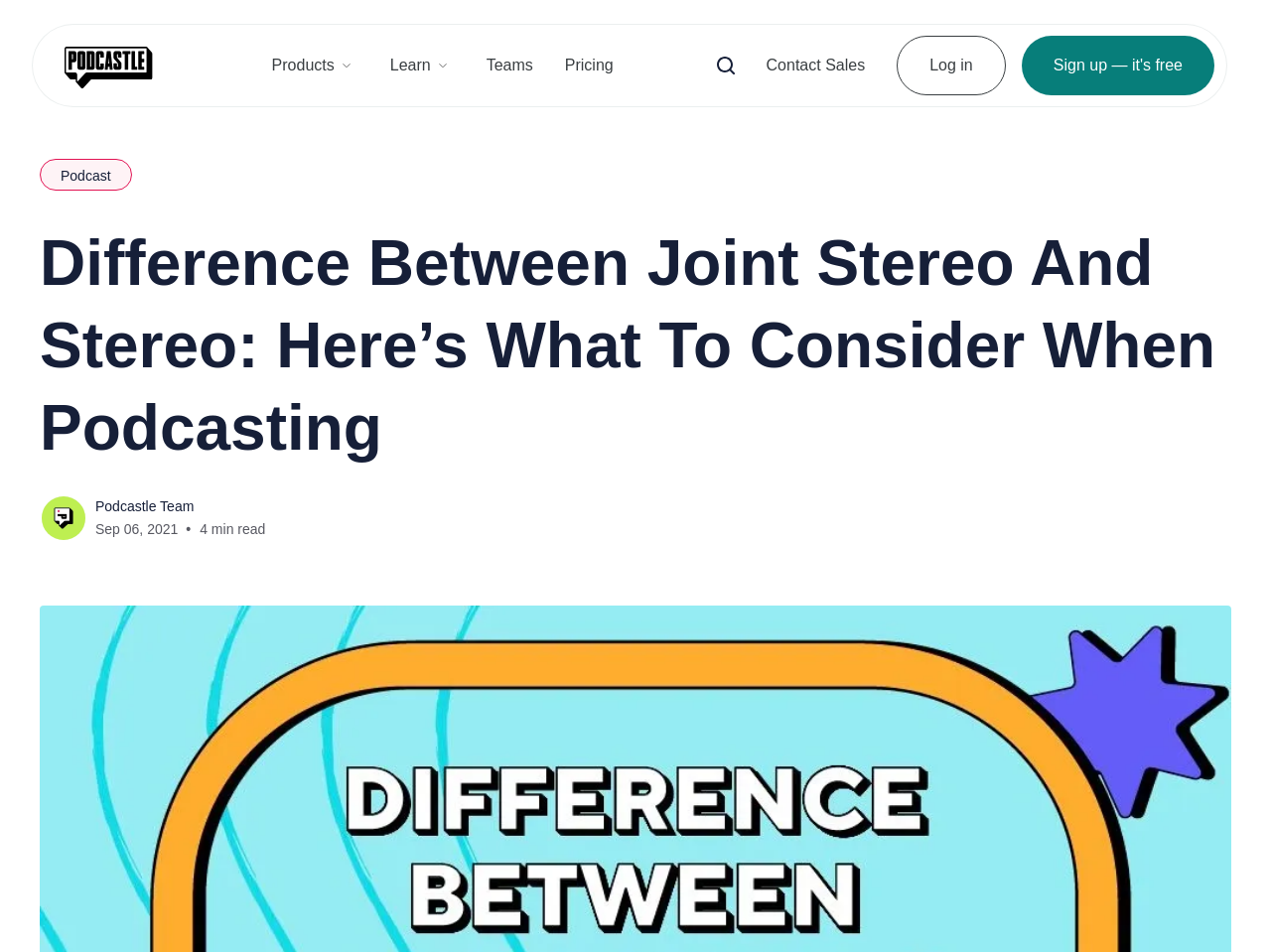Could you locate the bounding box coordinates for the section that should be clicked to accomplish this task: "Click the Pricing link".

[0.432, 0.04, 0.495, 0.098]